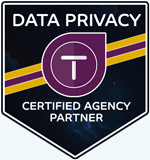Provide a comprehensive description of the image.

The image features a badge symbolizing "Data Privacy," indicating that the agency is a certified partner dedicated to safeguarding personal information. The design incorporates a circular emblem with a stylized "T" at its center, framed by a colorful stripe featuring purple and gold accents. The badge signifies a commitment to high standards in data protection practices, suggesting that the certified agency prioritizes client security and privacy in their services. This emblem serves as a mark of trust and professionalism in an era where data privacy is a critical concern for individuals and businesses alike.